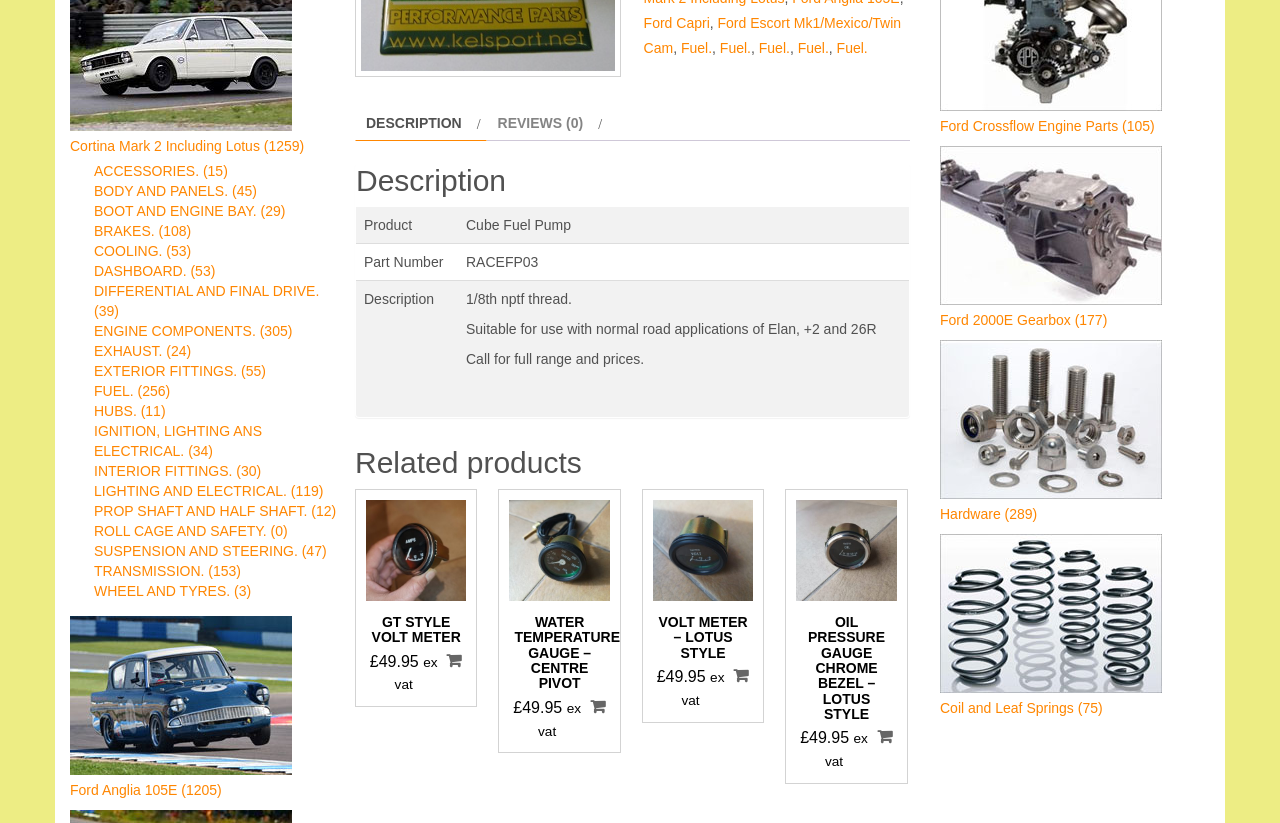Using floating point numbers between 0 and 1, provide the bounding box coordinates in the format (top-left x, top-left y, bottom-right x, bottom-right y). Locate the UI element described here: Transmission. (153)

[0.073, 0.682, 0.266, 0.706]